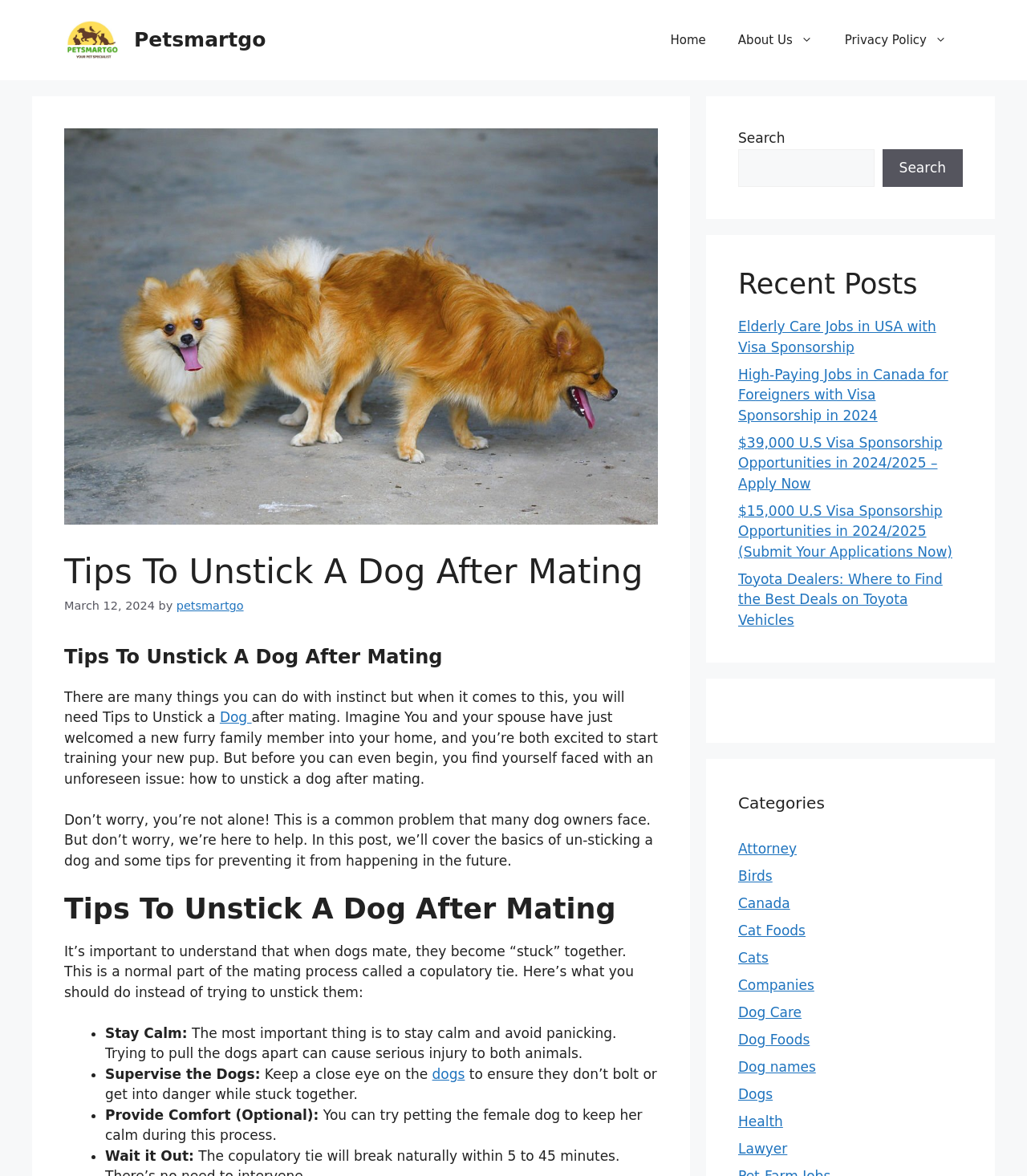What is the function of the 'Categories' section?
Based on the visual content, answer with a single word or a brief phrase.

To categorize articles